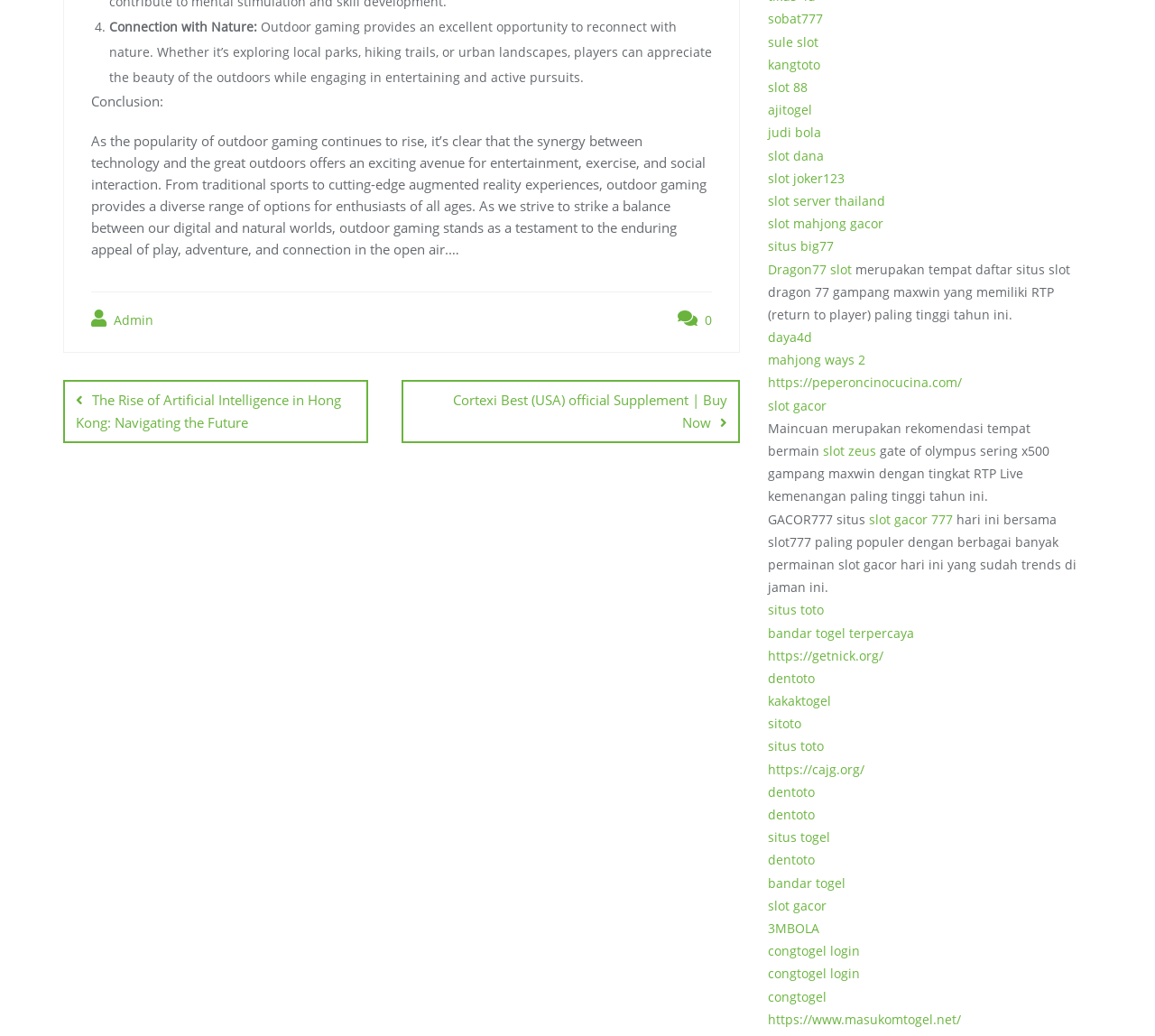What is the topic of the article?
Using the visual information, respond with a single word or phrase.

Outdoor gaming